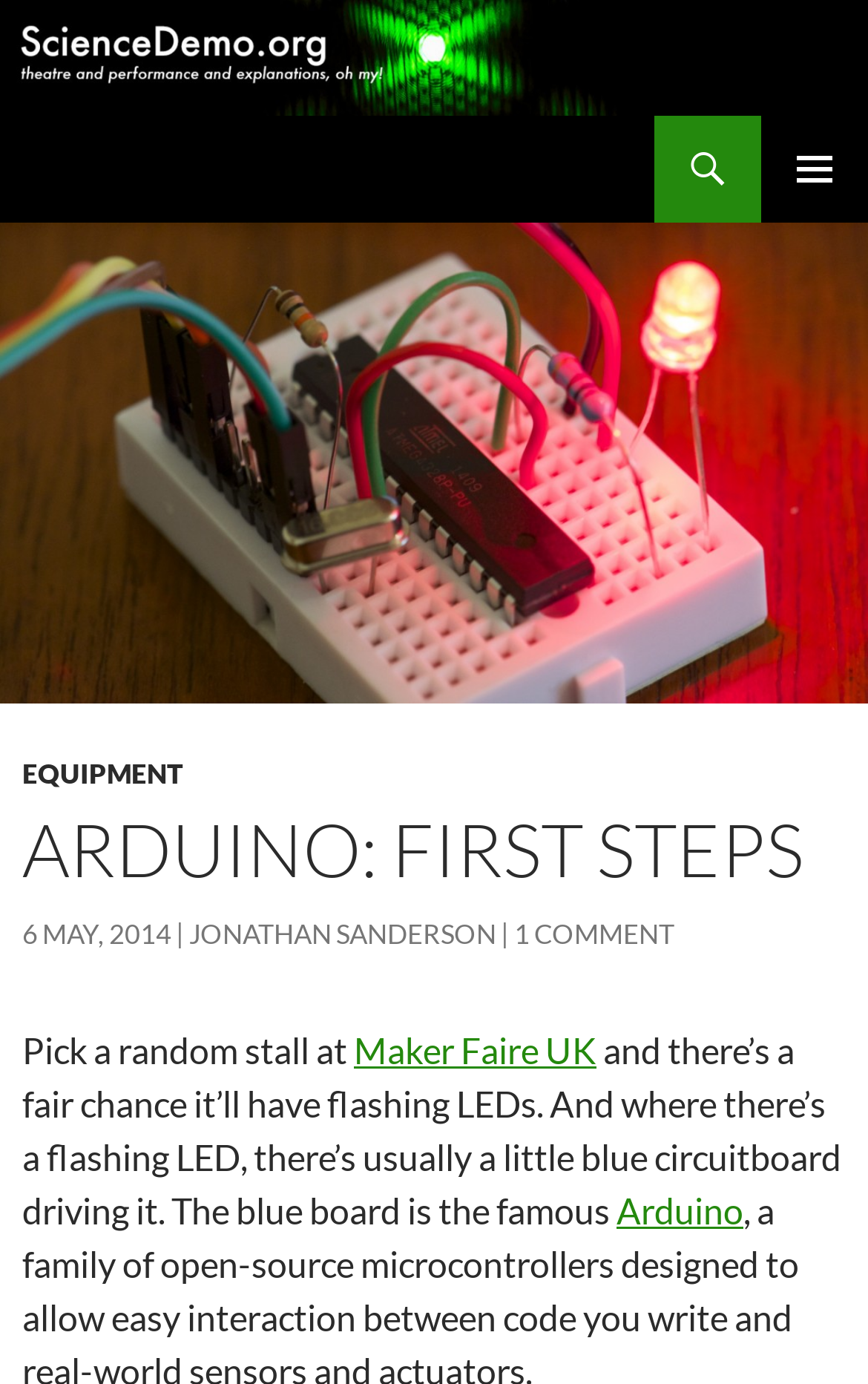Respond with a single word or phrase to the following question: What is the topic of the article?

Arduino